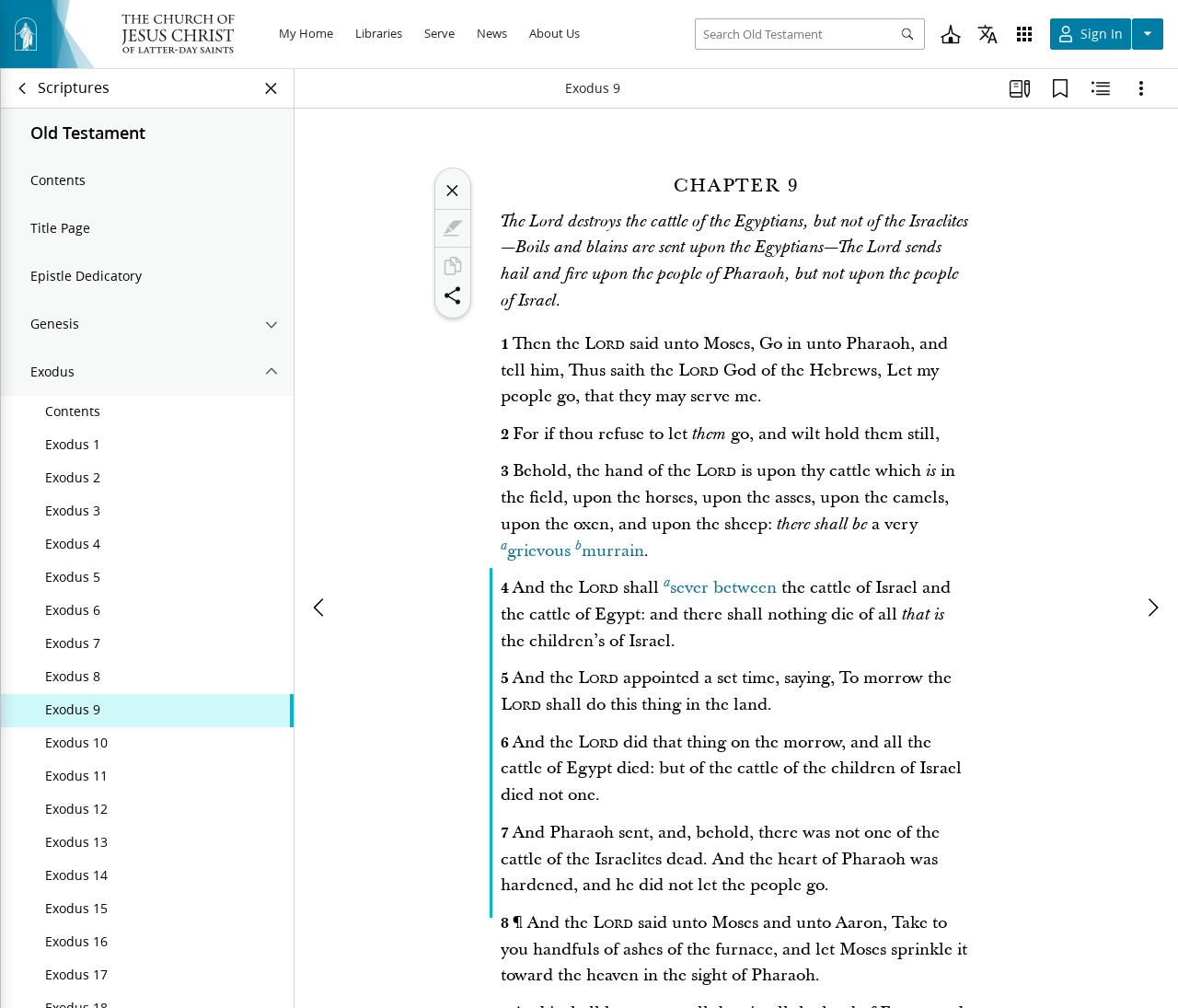What is the chapter number being displayed?
Respond to the question with a single word or phrase according to the image.

9